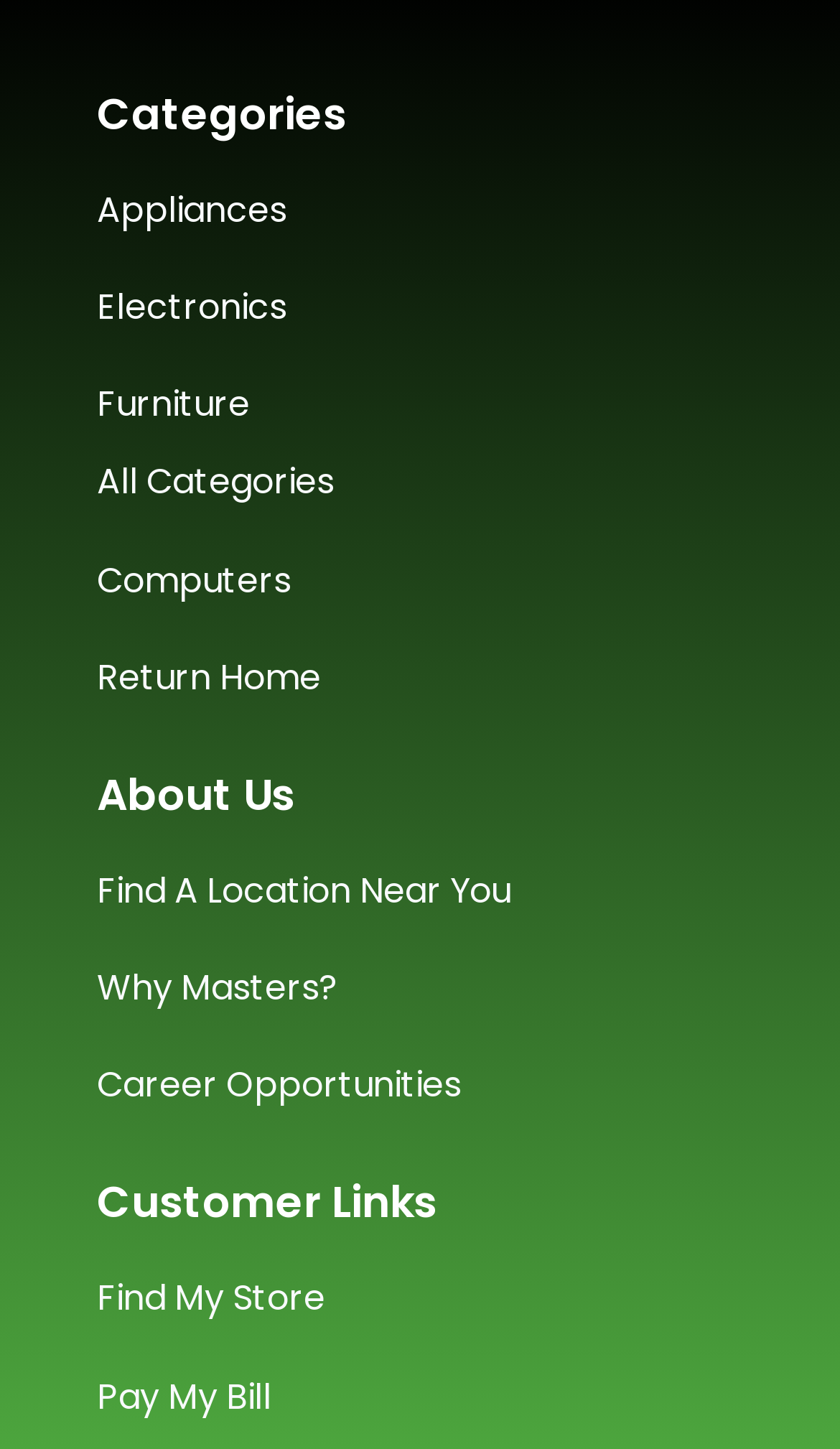Identify the bounding box coordinates of the specific part of the webpage to click to complete this instruction: "Find a store location".

[0.115, 0.581, 0.885, 0.648]